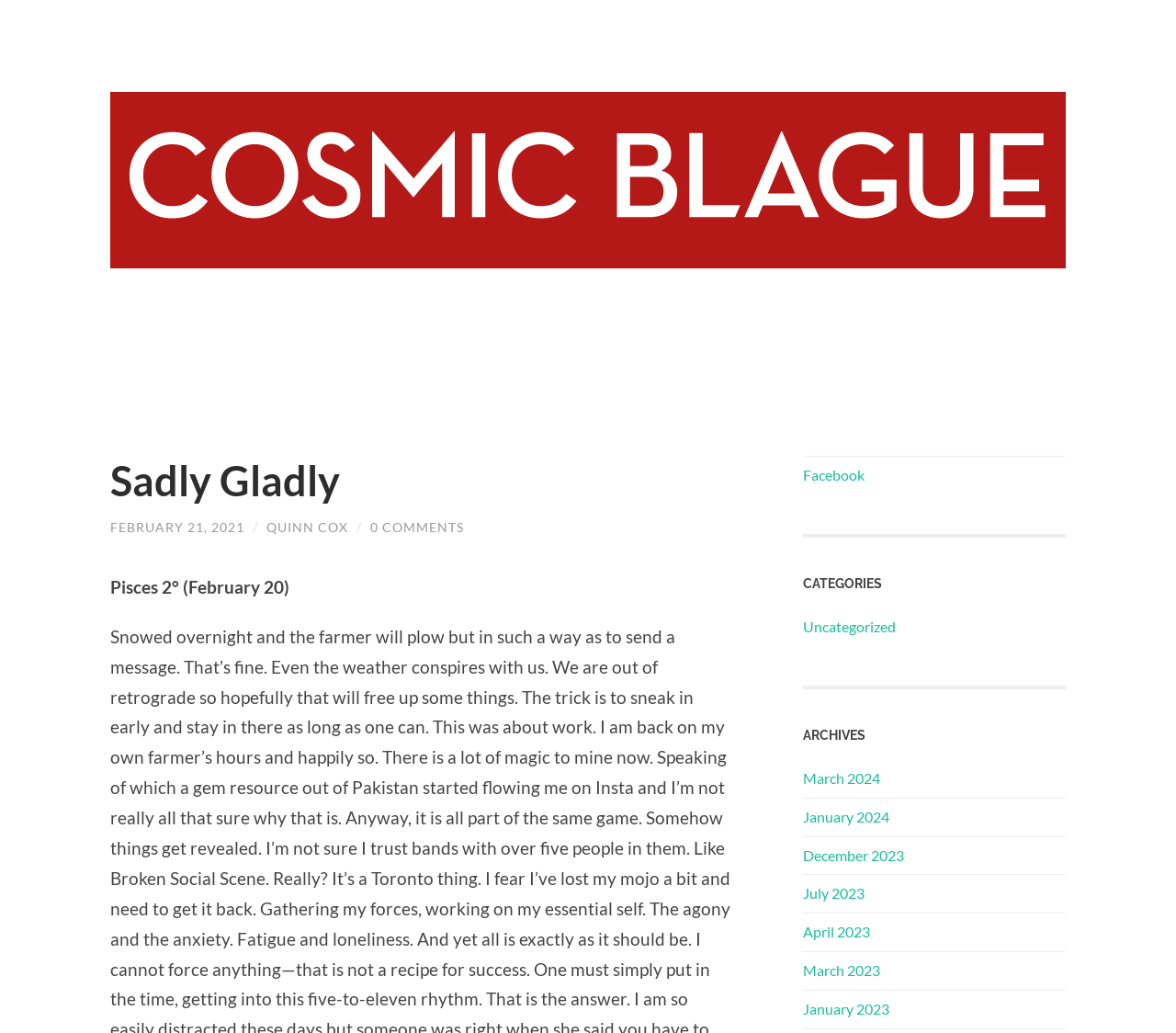Please identify the bounding box coordinates of the clickable area that will allow you to execute the instruction: "Click the 'Contact us' link".

None